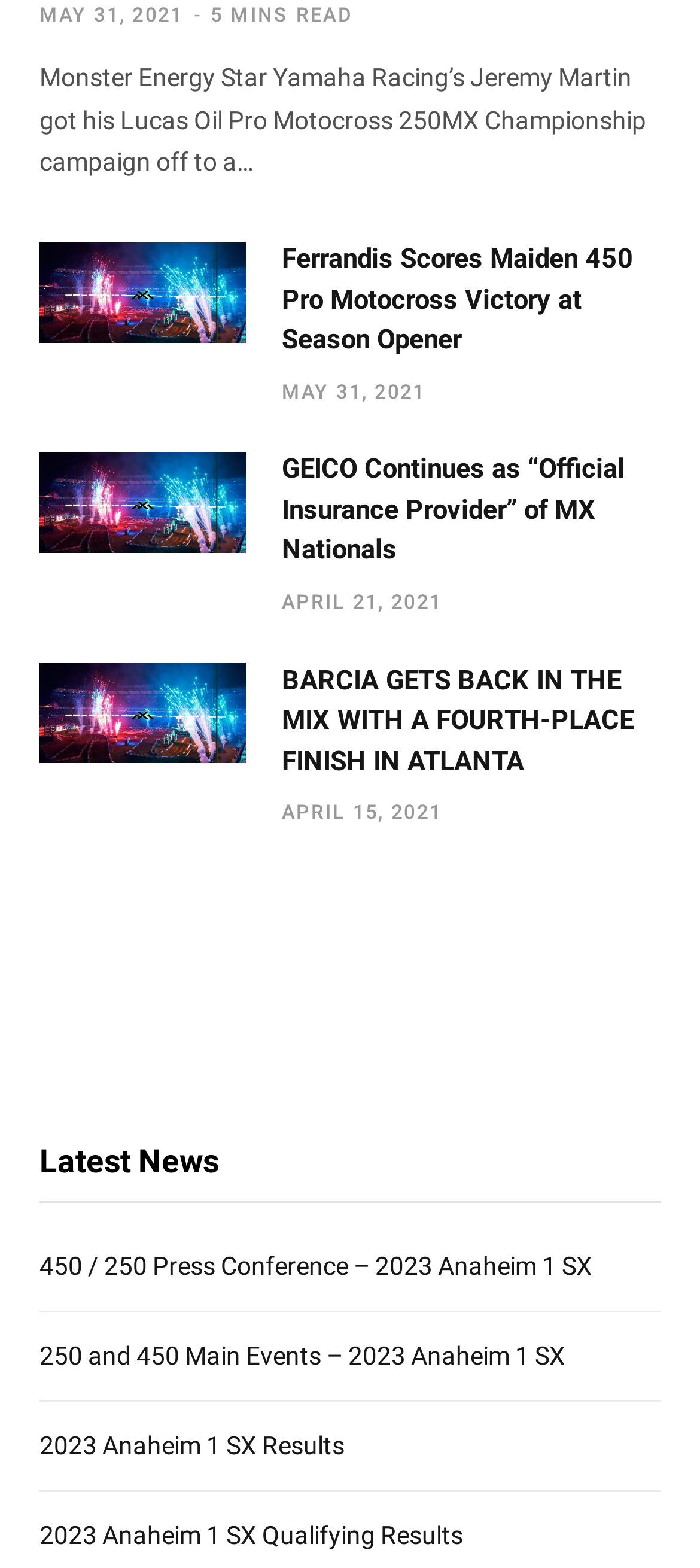Please identify the bounding box coordinates of the element I should click to complete this instruction: 'Explore the Venues section'. The coordinates should be given as four float numbers between 0 and 1, like this: [left, top, right, bottom].

None